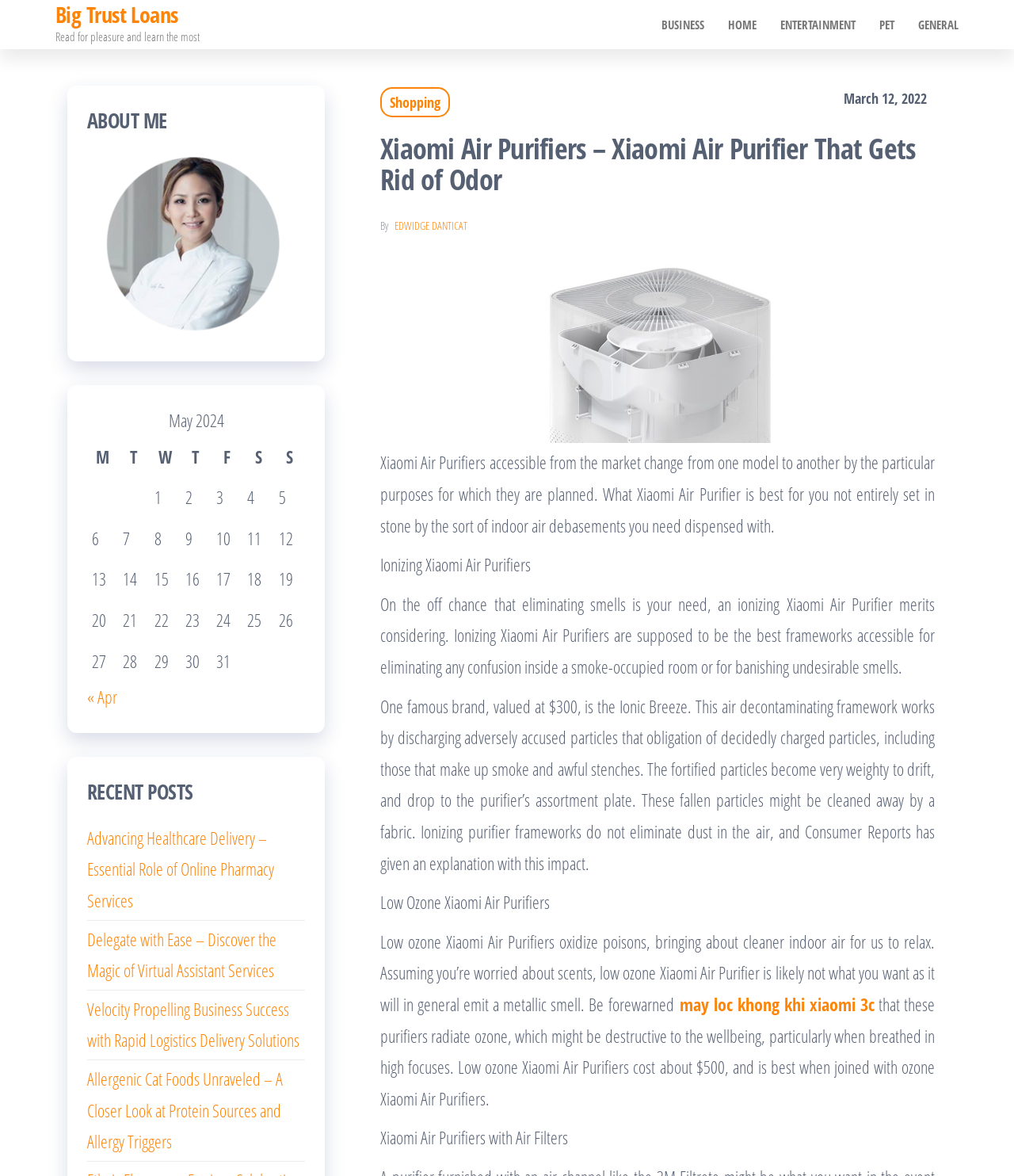Refer to the image and offer a detailed explanation in response to the question: How many recent posts are listed?

There are four recent posts listed on the webpage, which are 'Advancing Healthcare Delivery – Essential Role of Online Pharmacy Services', 'Delegate with Ease – Discover the Magic of Virtual Assistant Services', 'Velocity Propelling Business Success with Rapid Logistics Delivery Solutions', and 'Allergenic Cat Foods Unraveled – A Closer Look at Protein Sources and Allergy Triggers'.